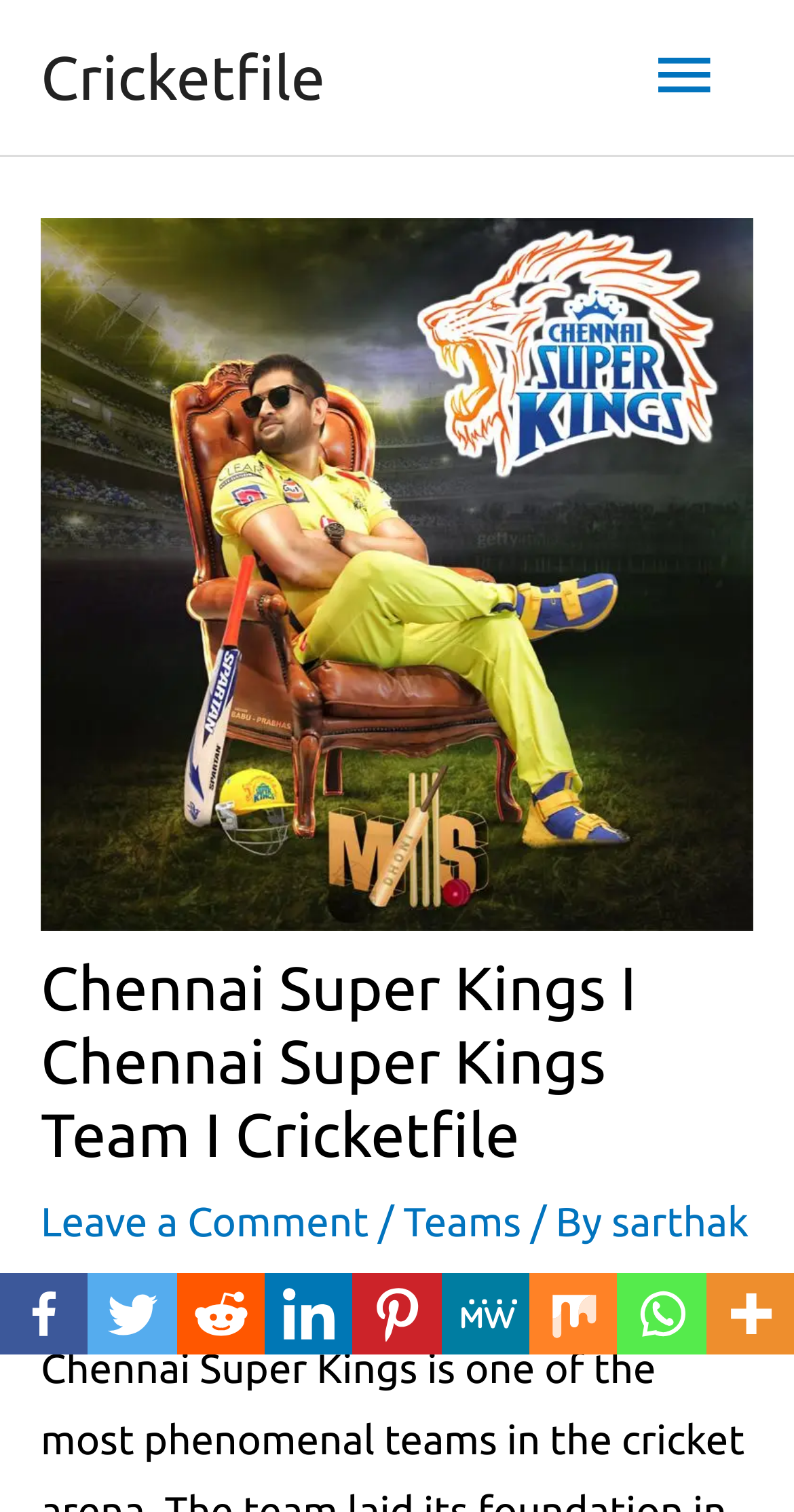Specify the bounding box coordinates of the area to click in order to follow the given instruction: "Leave a comment."

[0.051, 0.792, 0.464, 0.823]